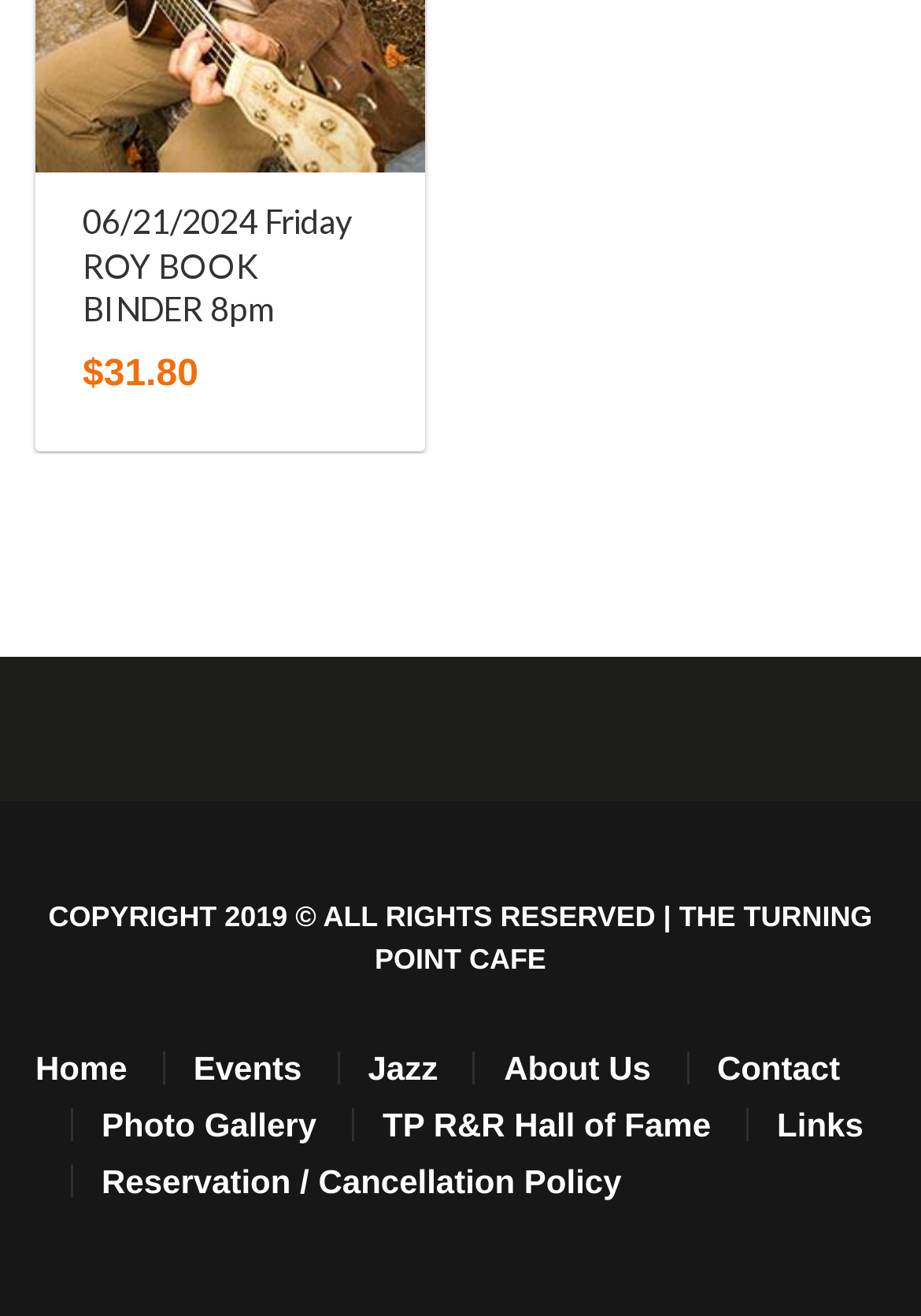Please identify the coordinates of the bounding box for the clickable region that will accomplish this instruction: "visit Photo Gallery".

[0.11, 0.84, 0.344, 0.869]